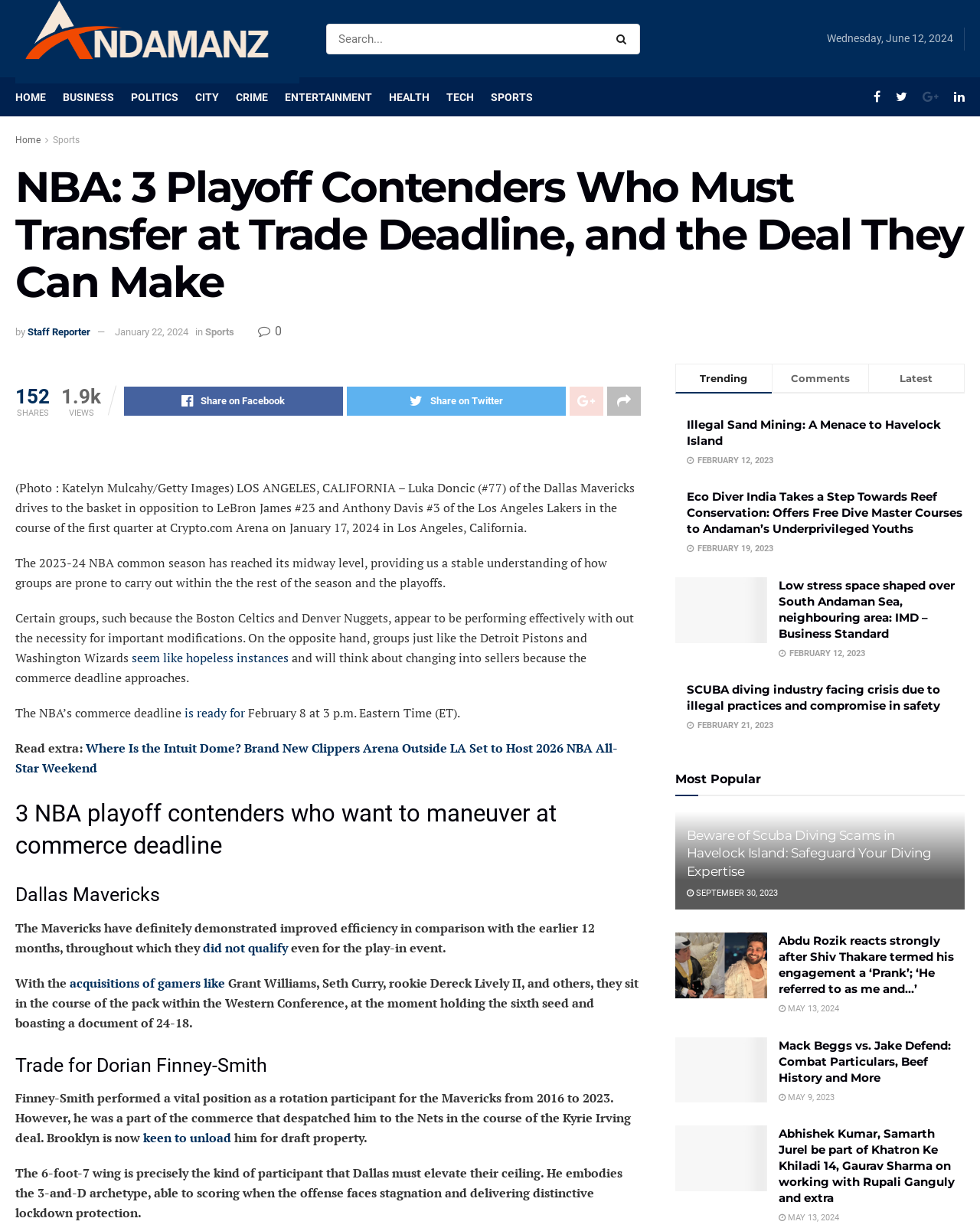Determine the coordinates of the bounding box for the clickable area needed to execute this instruction: "Read the article about NBA playoff contenders".

[0.016, 0.134, 0.984, 0.249]